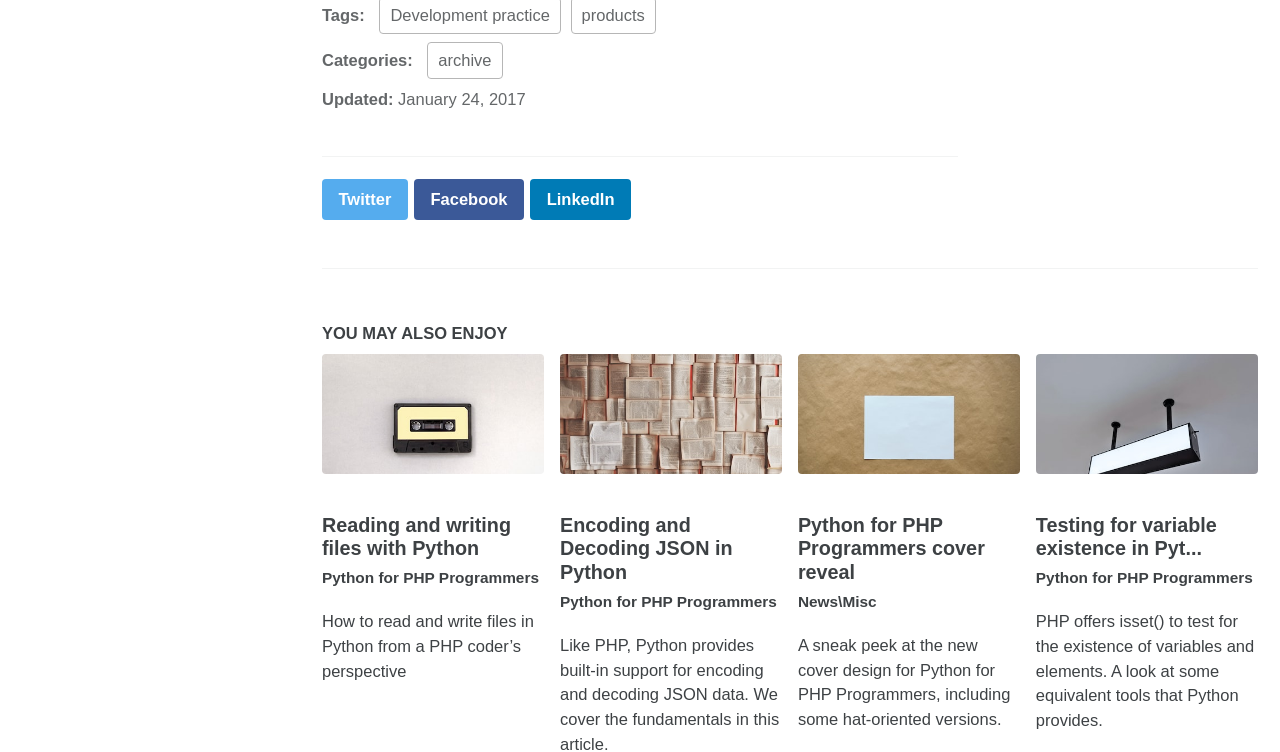What is the date of the last update?
From the screenshot, provide a brief answer in one word or phrase.

January 24, 2017